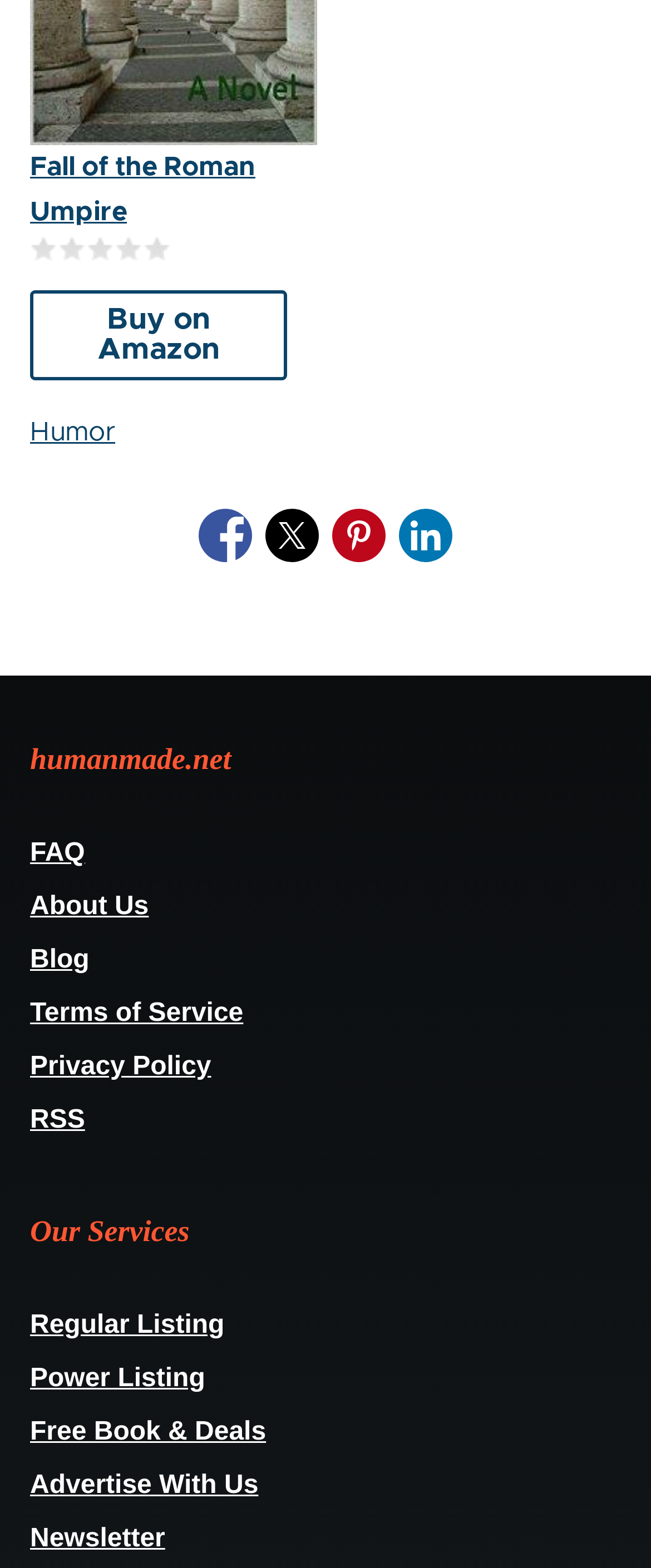Give a concise answer using one word or a phrase to the following question:
What is the name of the book?

Fall of the Roman Umpire